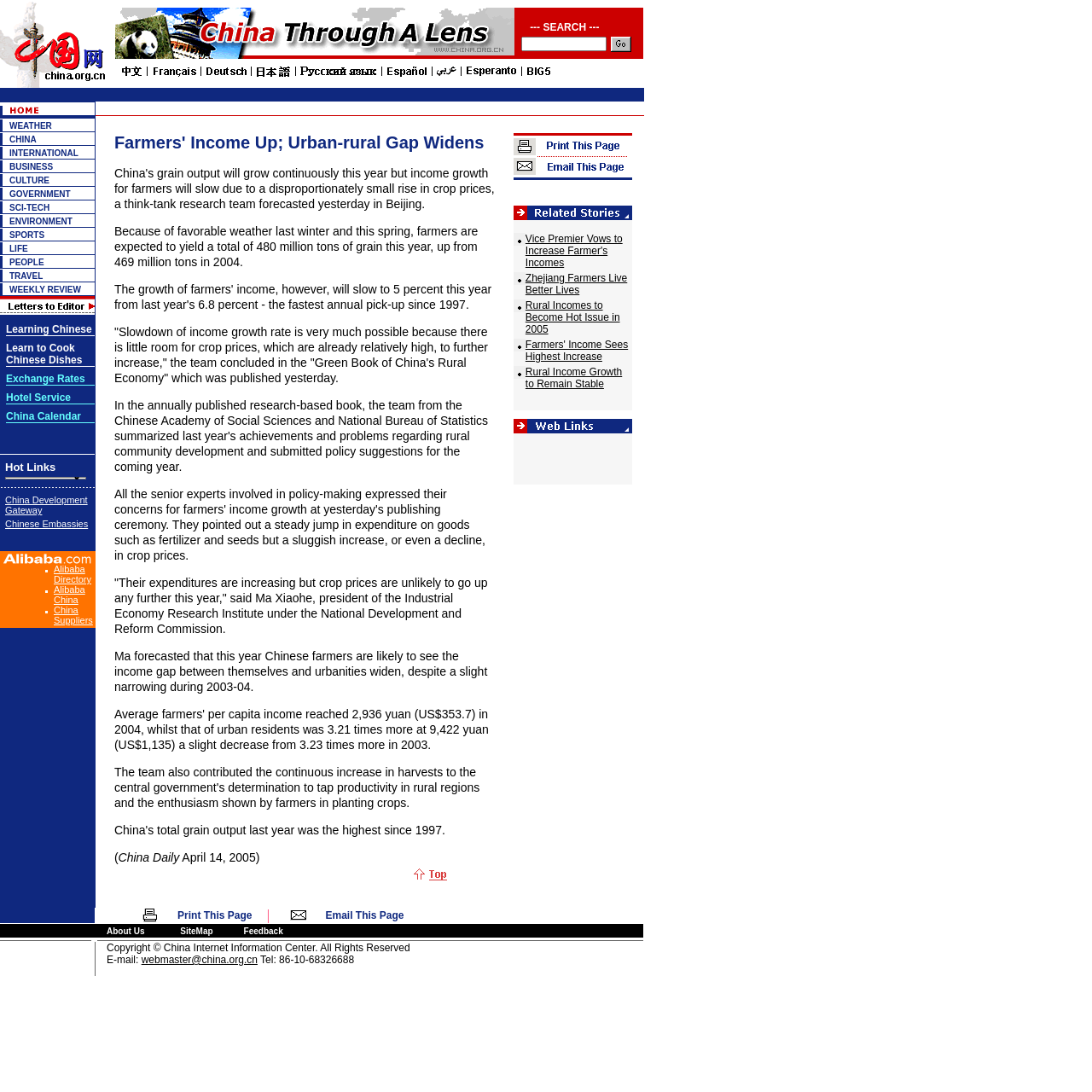Respond to the question below with a single word or phrase:
What is the function of the button in the search bar?

To submit search query